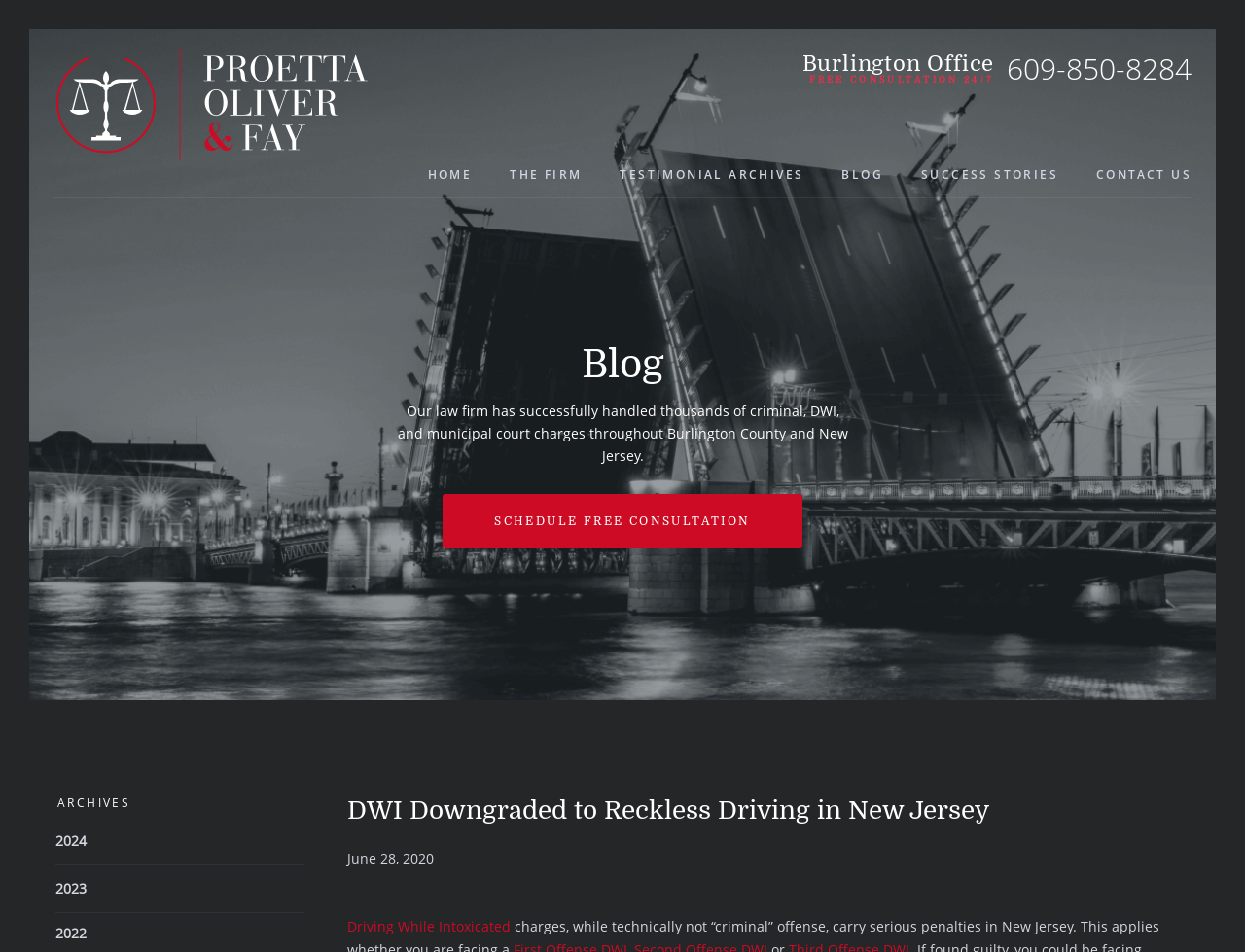Please determine the bounding box coordinates of the clickable area required to carry out the following instruction: "Schedule a free consultation". The coordinates must be four float numbers between 0 and 1, represented as [left, top, right, bottom].

[0.355, 0.519, 0.645, 0.576]